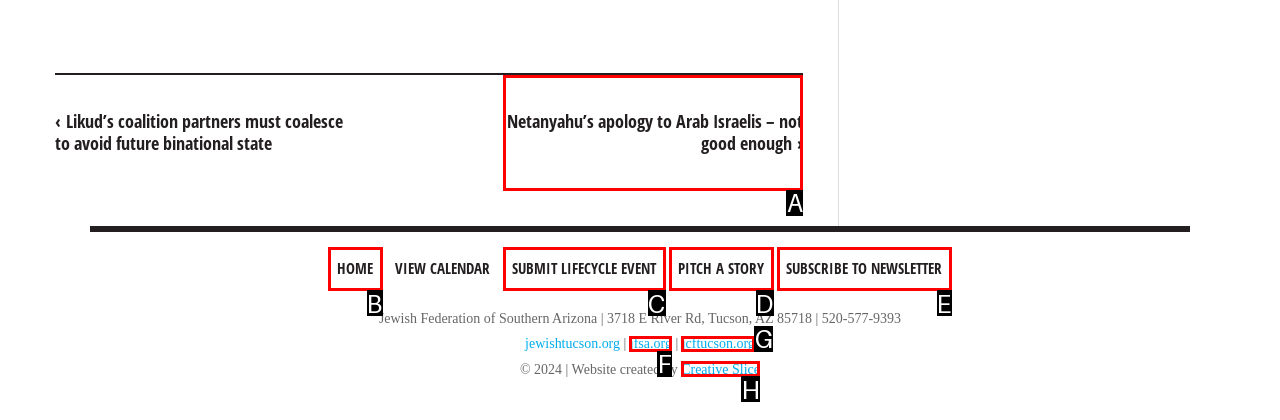From the choices provided, which HTML element best fits the description: Creative Slice? Answer with the appropriate letter.

H